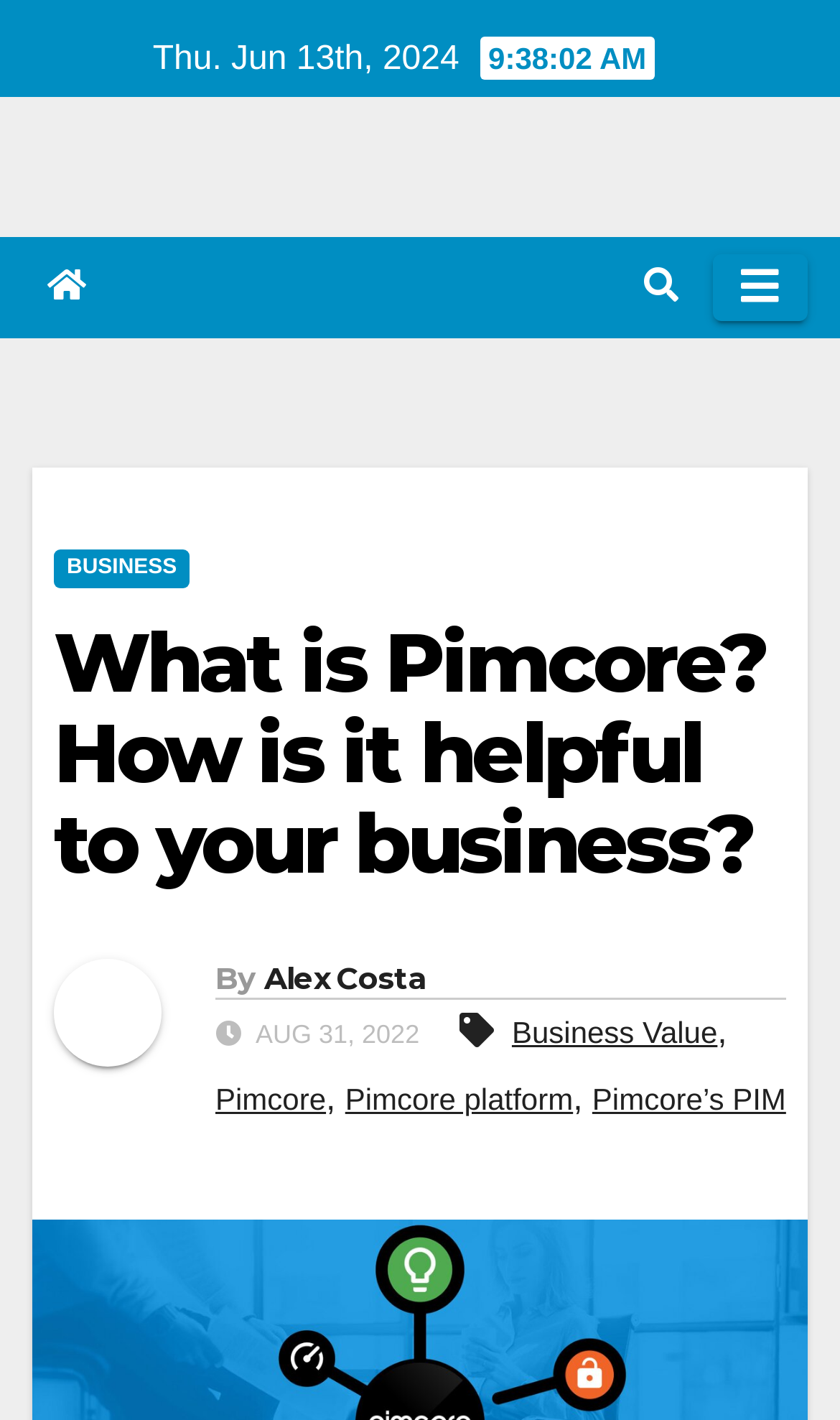What is the date of the article?
Use the image to give a comprehensive and detailed response to the question.

I found the date of the article by looking at the static text element that says 'AUG 31, 2022' which is located below the author's name.